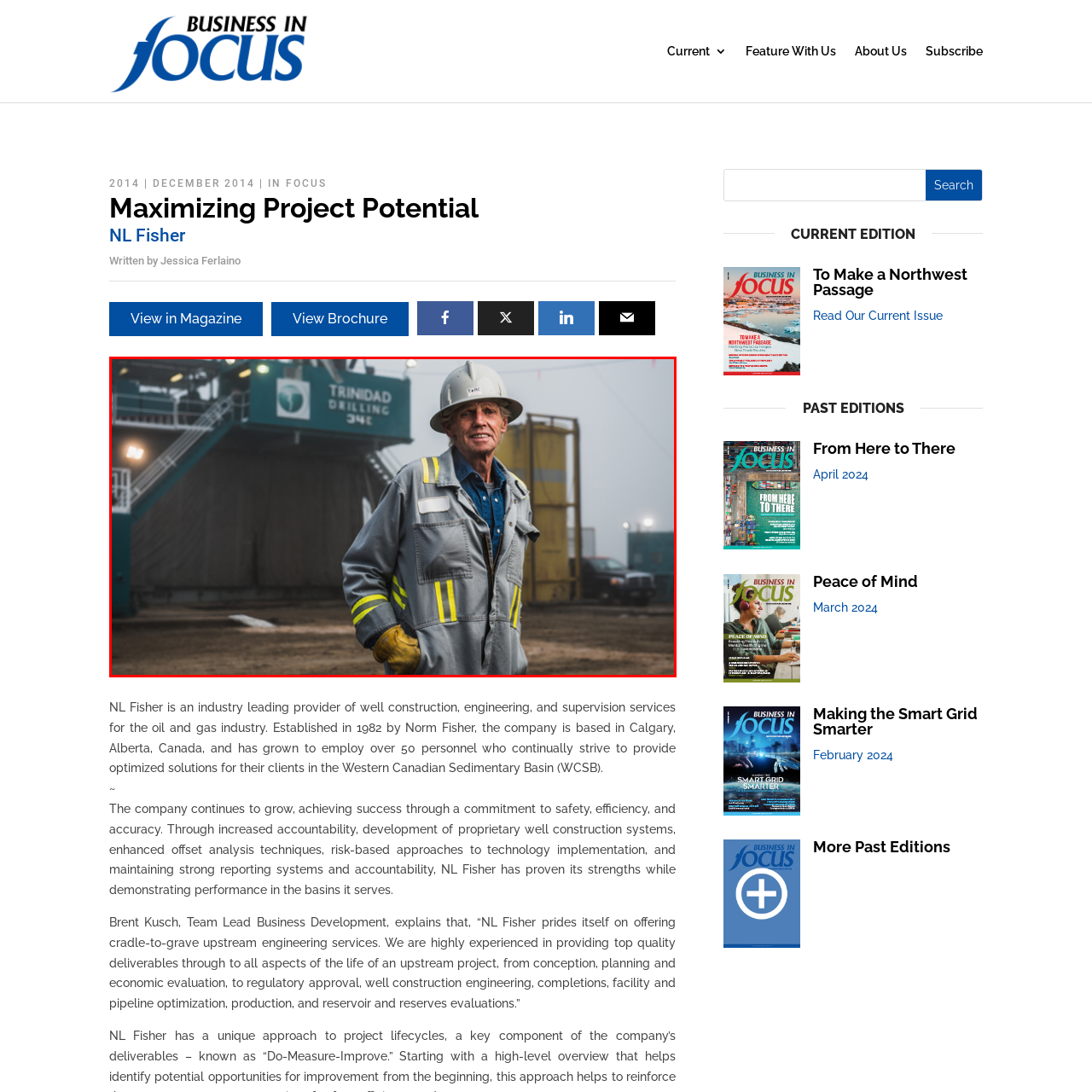What is the name of the company on the backdrop?  
Analyze the image surrounded by the red box and deliver a detailed answer based on the visual elements depicted in the image.

The logo of Trinidad Drilling is visible on the backdrop, suggesting that the drilling site is operated by this company, which is likely involved in the oil and gas industry.